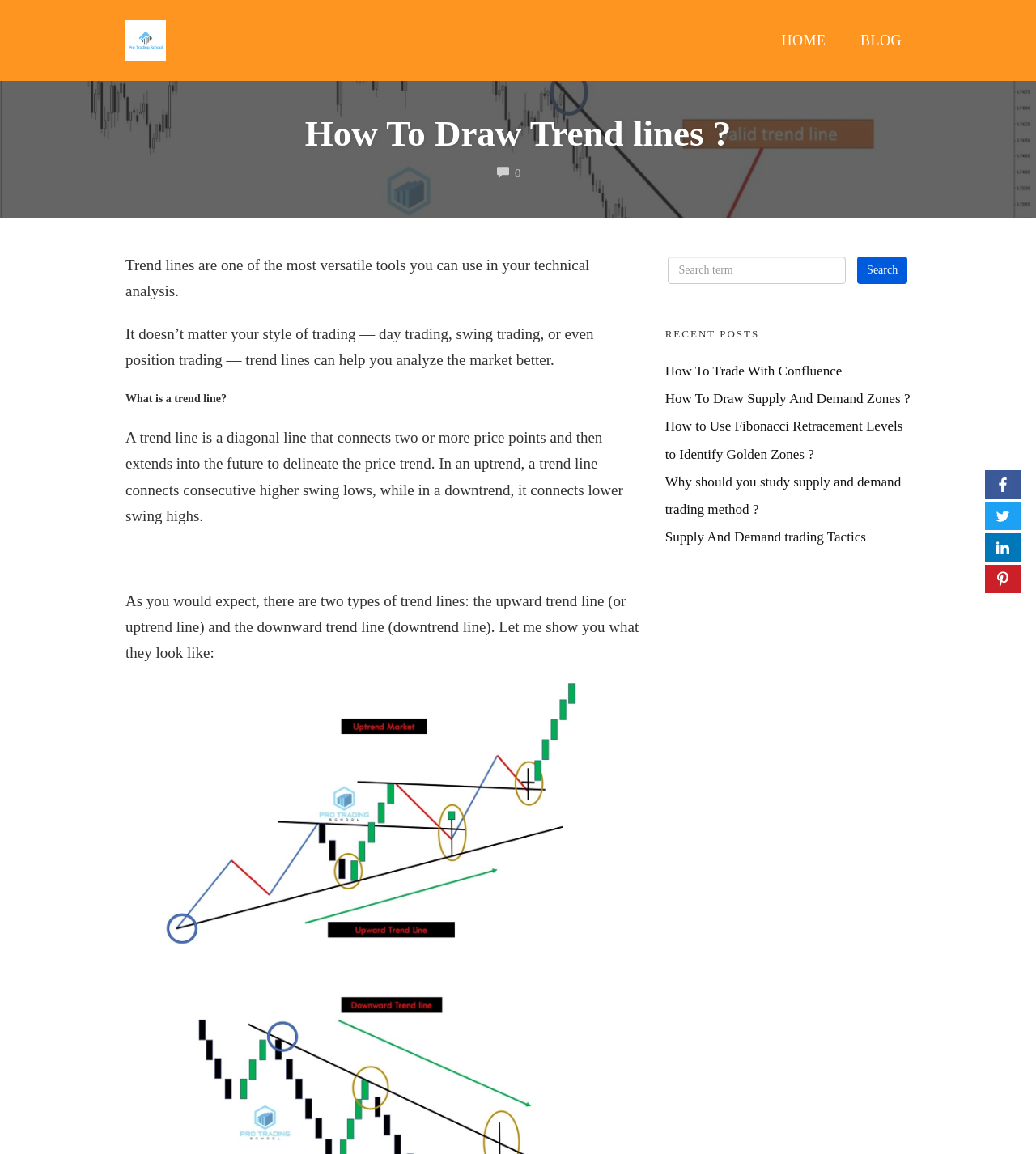What is the purpose of trend lines?
Respond to the question with a well-detailed and thorough answer.

Trend lines are used to analyze the market better, regardless of the trading style, as mentioned in the webpage content. They help traders understand the market trend and make informed decisions.